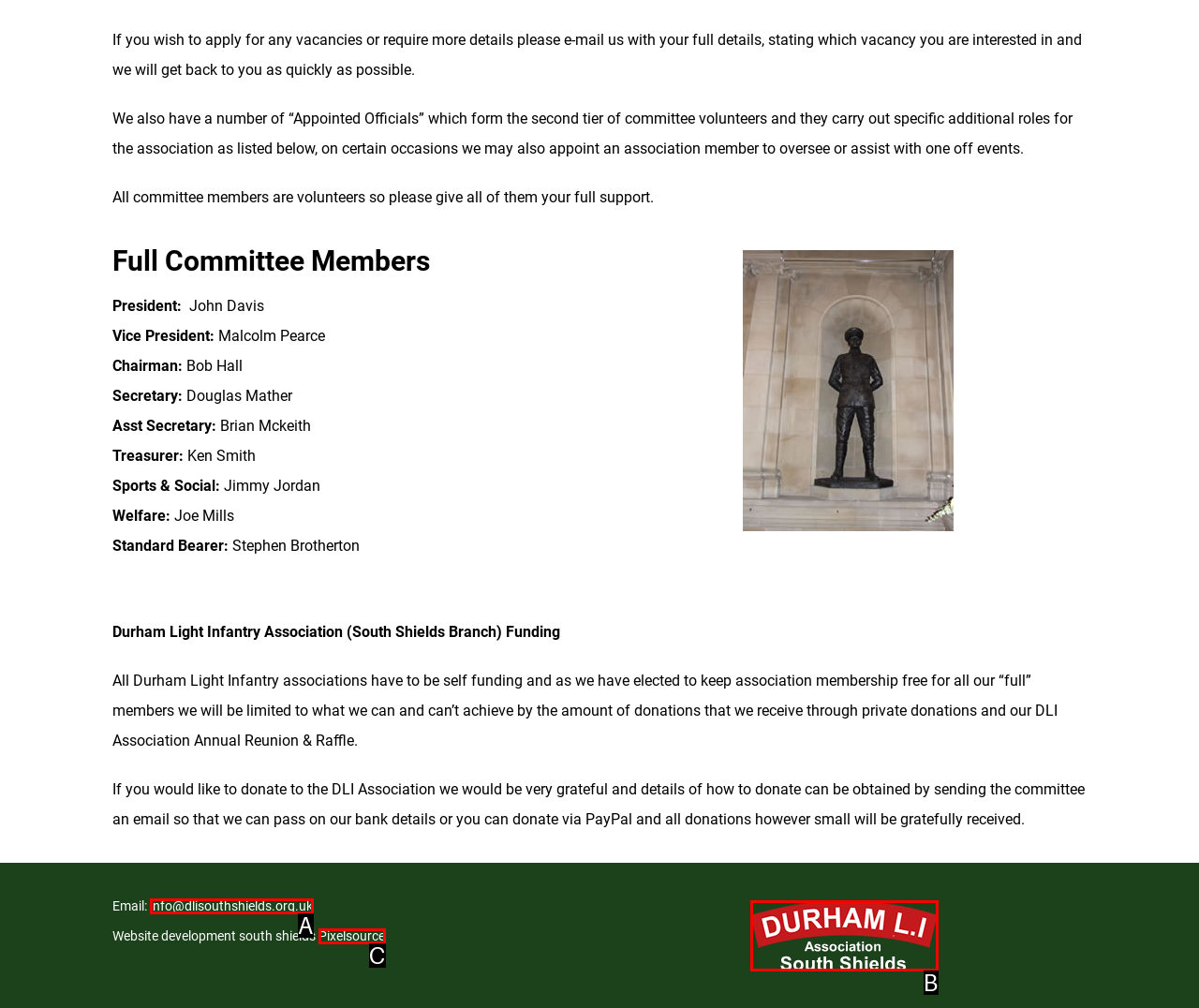Match the option to the description: Pixelsource
State the letter of the correct option from the available choices.

C